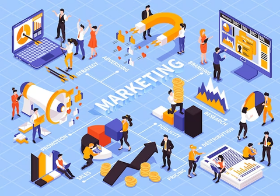What symbolizes outreach and promotion in the illustration?
Using the screenshot, give a one-word or short phrase answer.

A megaphone